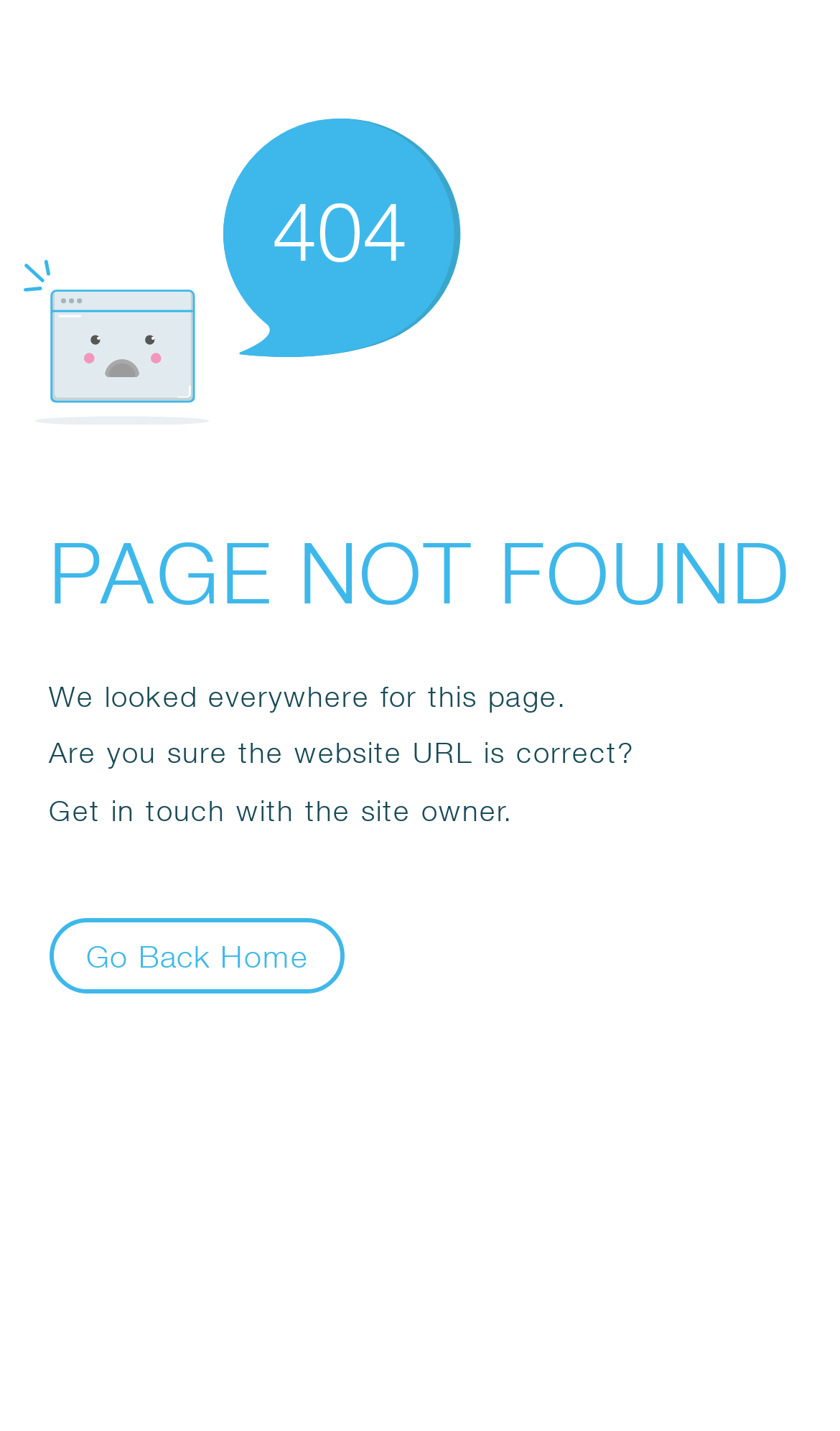What is the alternative action? Based on the screenshot, please respond with a single word or phrase.

Go Back Home